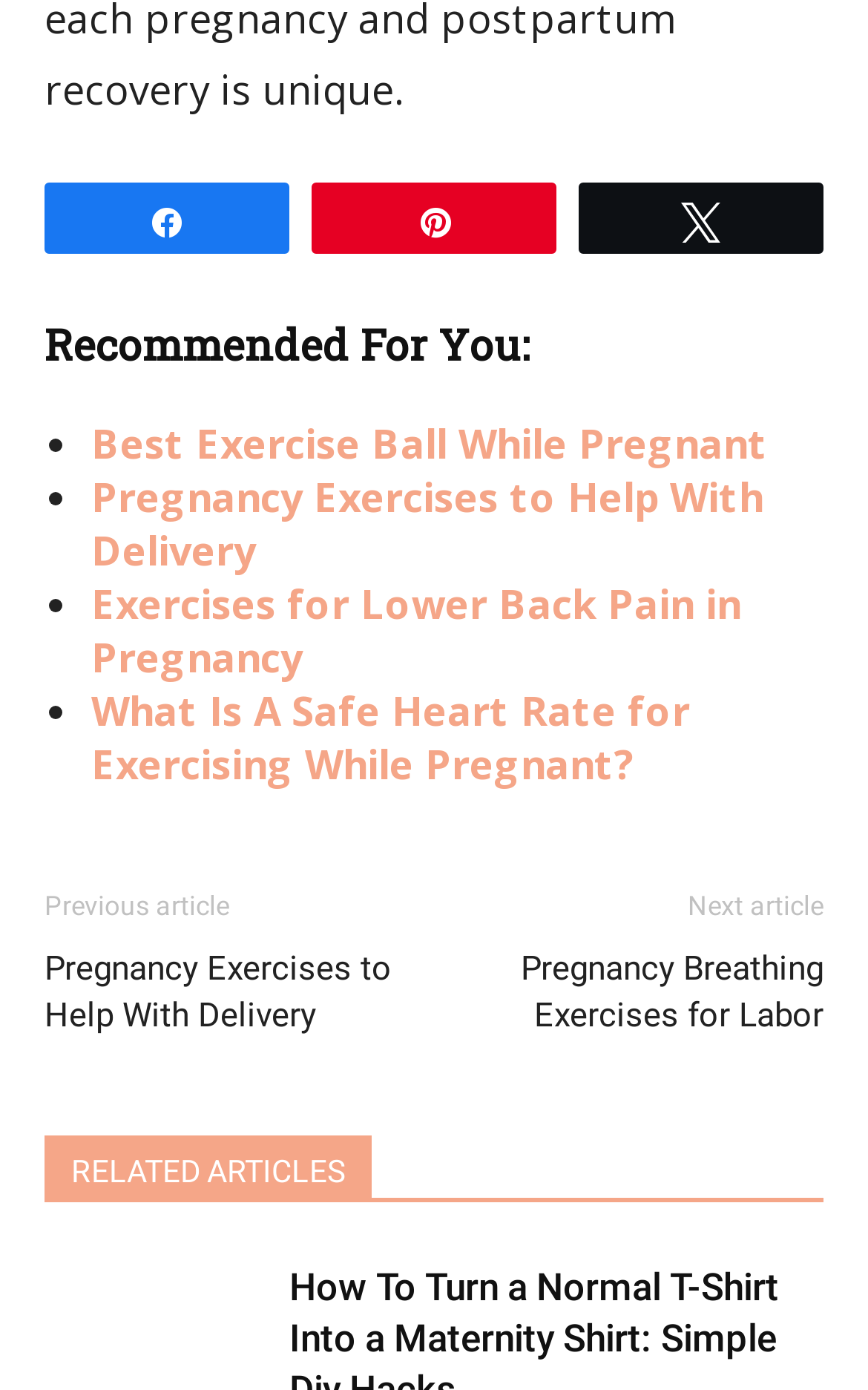Given the element description: "Best Exercise Ball While Pregnant", predict the bounding box coordinates of this UI element. The coordinates must be four float numbers between 0 and 1, given as [left, top, right, bottom].

[0.105, 0.299, 0.885, 0.338]